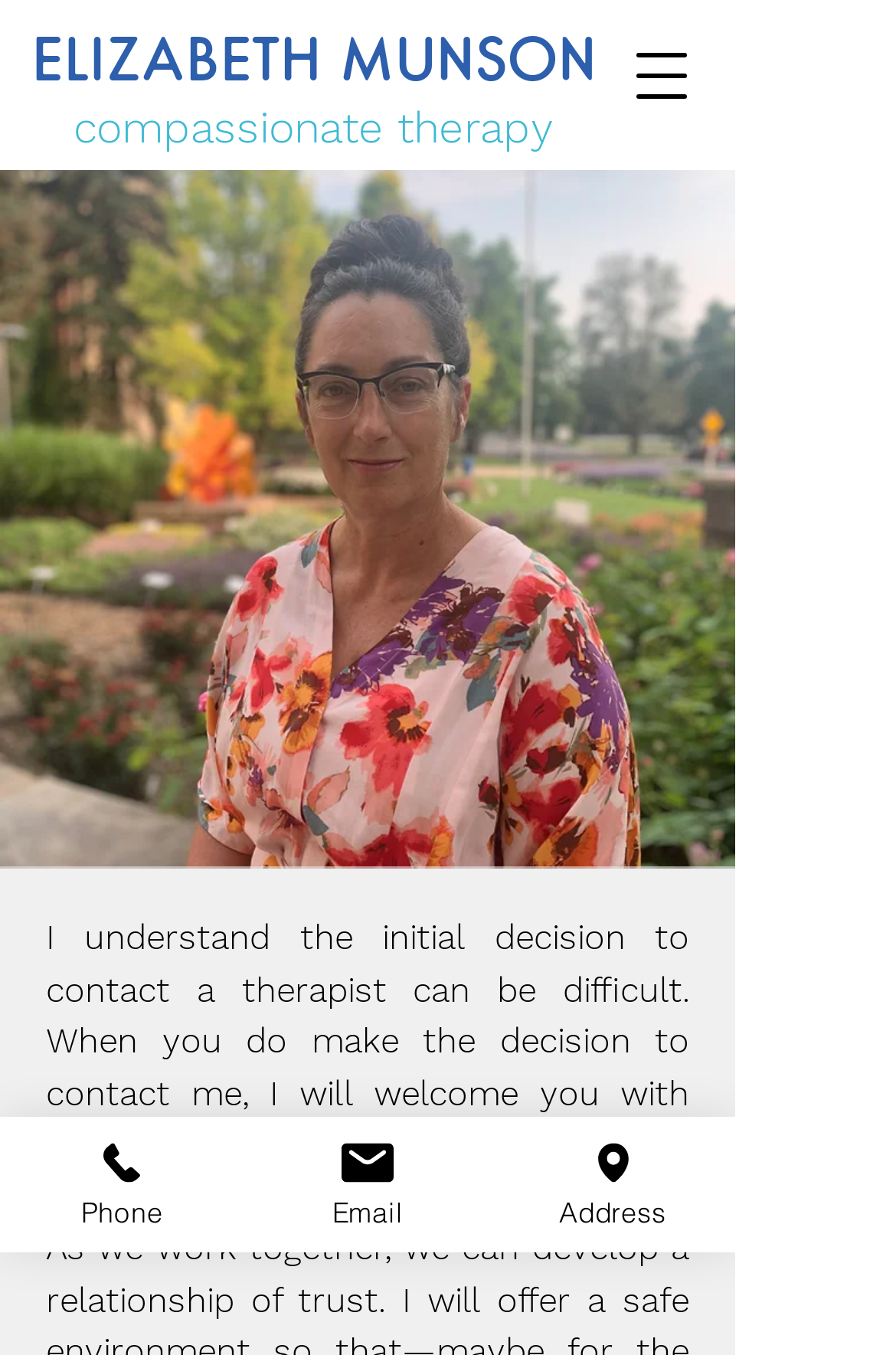What is the tone of the therapist's welcome message?
Look at the screenshot and give a one-word or phrase answer.

Respectful